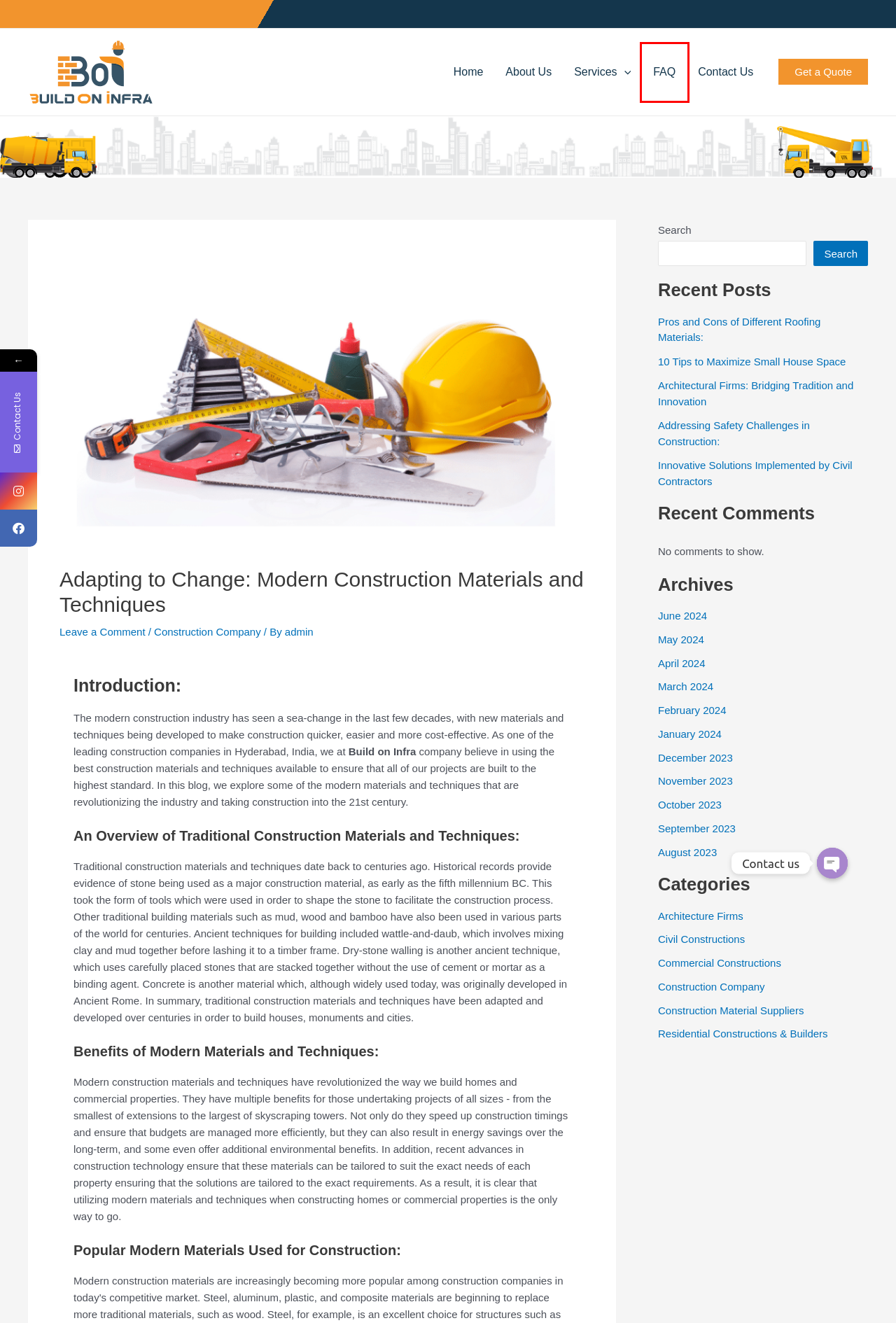You have been given a screenshot of a webpage, where a red bounding box surrounds a UI element. Identify the best matching webpage description for the page that loads after the element in the bounding box is clicked. Options include:
A. FAQ - Build on Infra | Best Construction Company
B. March, 2024 - BuildOnInfra
C. Best Construction Company in Hyderabad - Build On Infra
D. Contact Us for More Information - Build On Infra
E. Residential Constructions & Builders - BuildOnInfra
F. Pros and Cons of Different Roofing Materials: - BuildOnInfra
G. Commercial Constructions - BuildOnInfra
H. Addressing Safety Challenges in Construction: - BuildOnInfra

A